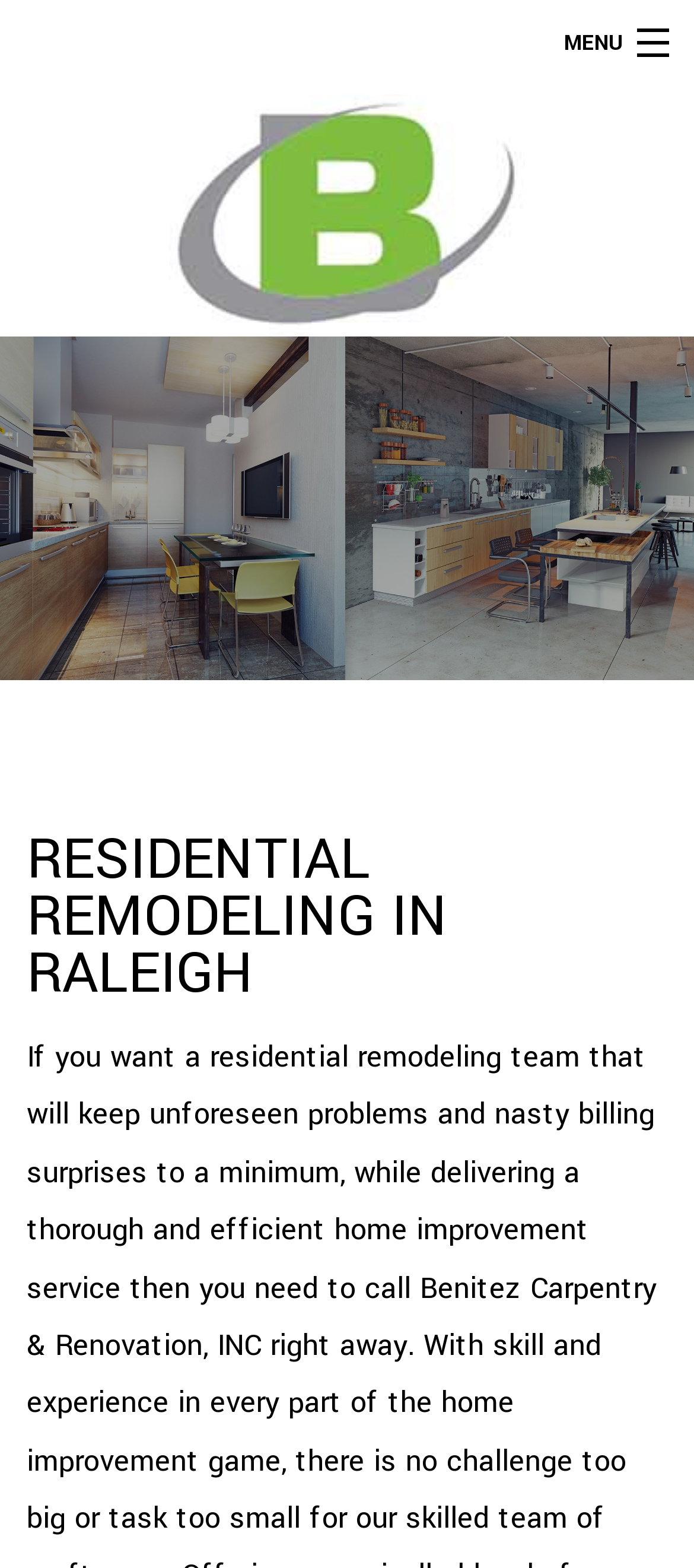Please find the bounding box coordinates of the element that you should click to achieve the following instruction: "Learn about the company on the ABOUT US page". The coordinates should be presented as four float numbers between 0 and 1: [left, top, right, bottom].

[0.0, 0.129, 1.0, 0.172]